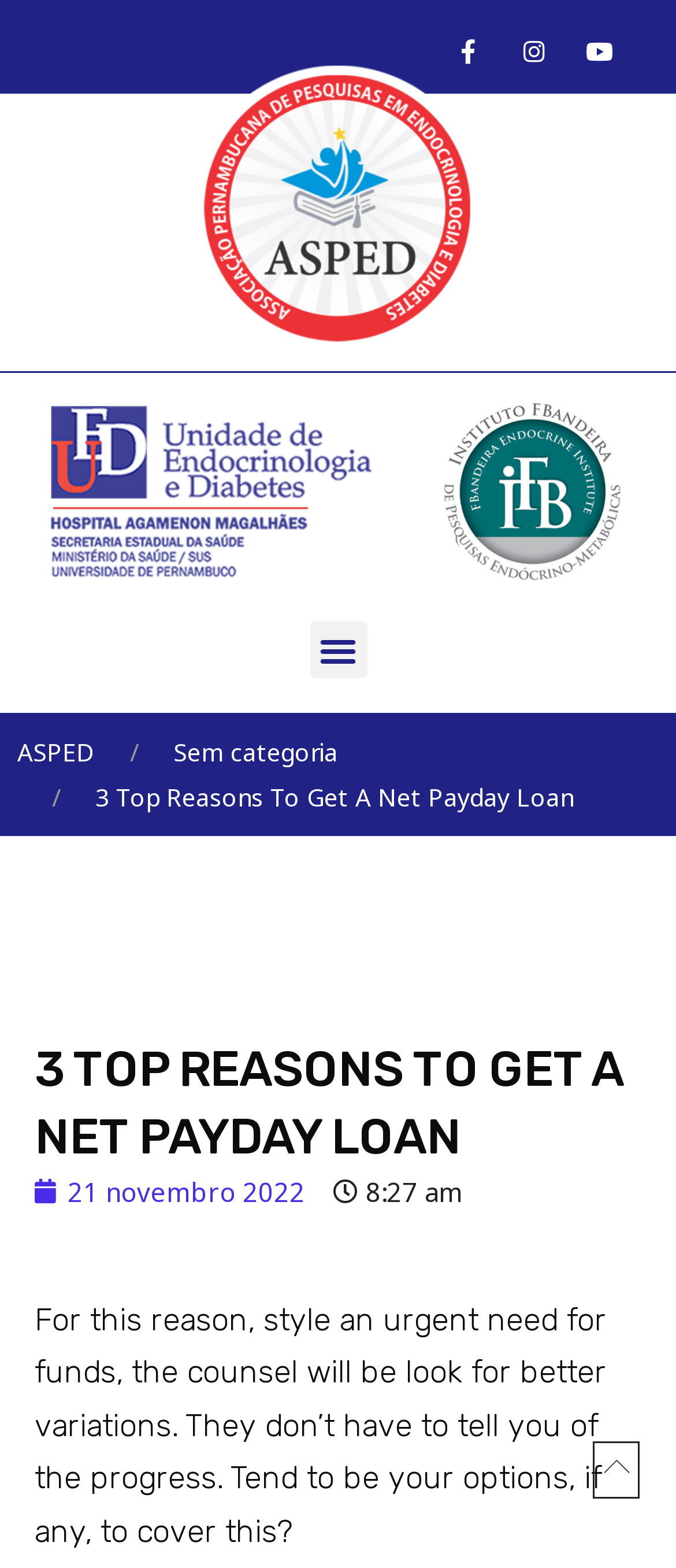What is the category of the article?
Could you please answer the question thoroughly and with as much detail as possible?

The category of the article can be found in the link 'Sem categoria' which is located in the menu toggle section of the webpage.